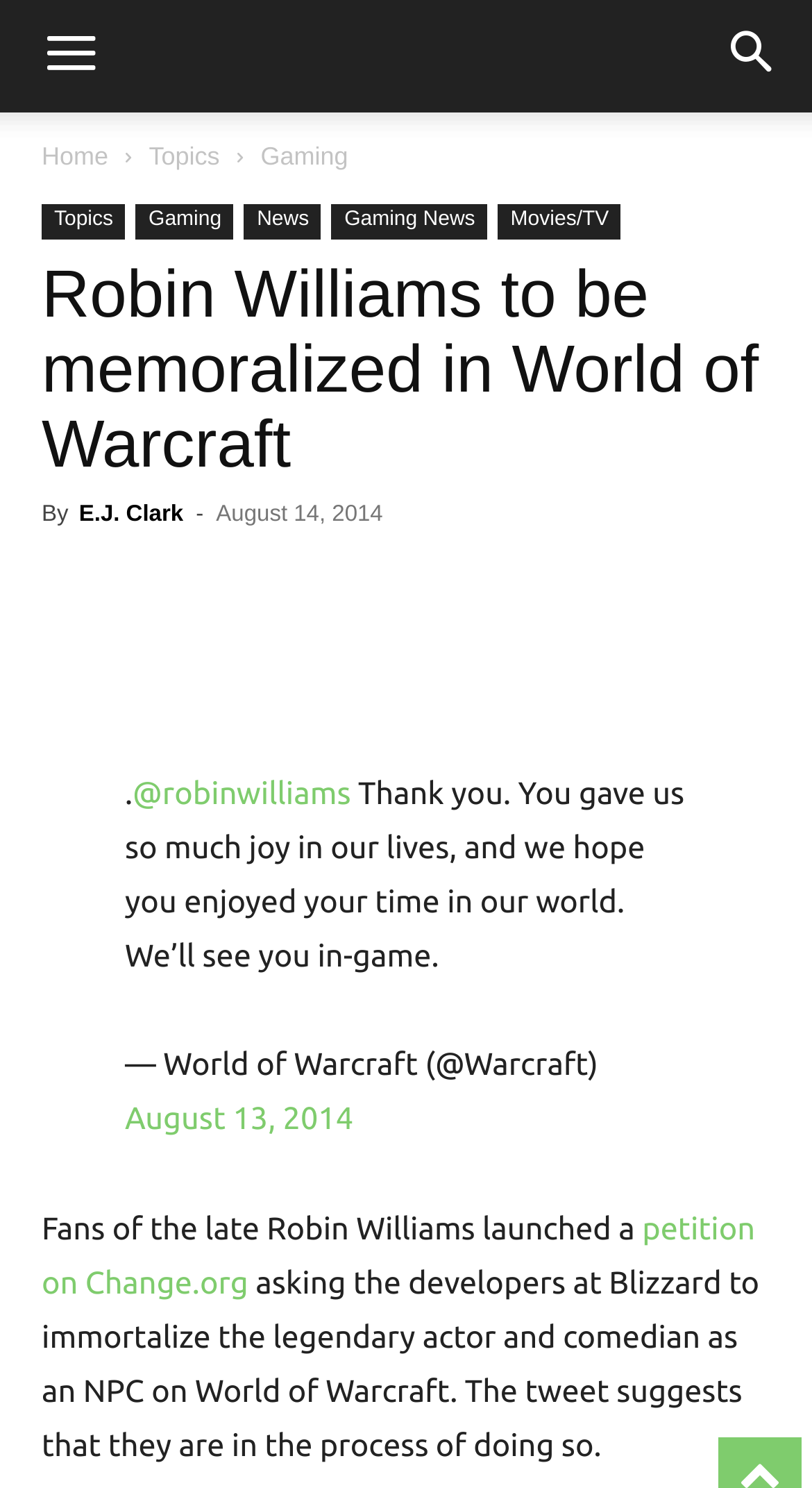Determine the bounding box coordinates for the area you should click to complete the following instruction: "Click on Gaming".

[0.321, 0.095, 0.429, 0.115]